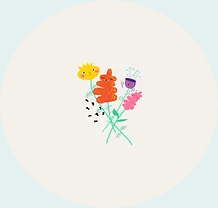Please answer the following question using a single word or phrase: 
What do the green stems represent?

Nature and connection